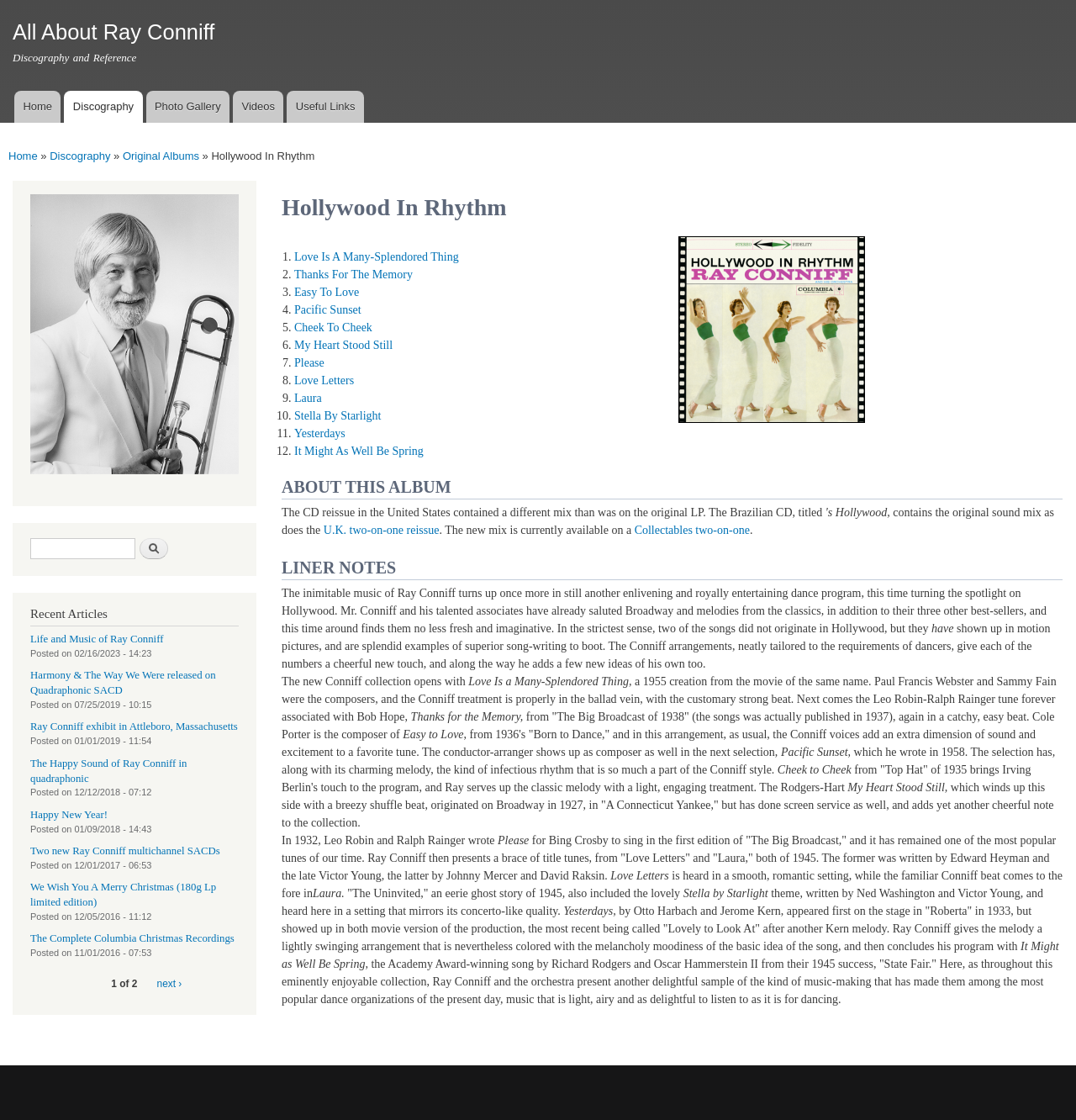Illustrate the webpage with a detailed description.

This webpage is about Ray Conniff's album "Hollywood In Rhythm". At the top, there is a main menu with links to "Home", "Discography", "Photo Gallery", "Videos", and "Useful Links". Below the main menu, there is a heading "You are here" with links to "Home" and "Discography". 

The main content of the page is divided into three sections. The first section lists the tracks of the album "Hollywood In Rhythm", with 12 songs in total, including "Love Is A Many-Splendored Thing", "Thanks For The Memory", and "Cheek To Cheek". Each song is listed with a number and a link to the song title.

The second section is about the album itself, with a heading "ABOUT THIS ALBUM". This section provides information about the album, including the fact that the CD reissue in the United States had a different mix than the original LP, and that the Brazilian CD and the U.K. two-on-one reissue contain the original sound mix.

The third section is about the liner notes of the album, with a heading "LINER NOTES". This section provides a detailed description of the album, including the songs, the composers, and the style of the music. There is also a publicity photo of Ray Conniff from the 1980s on the page.